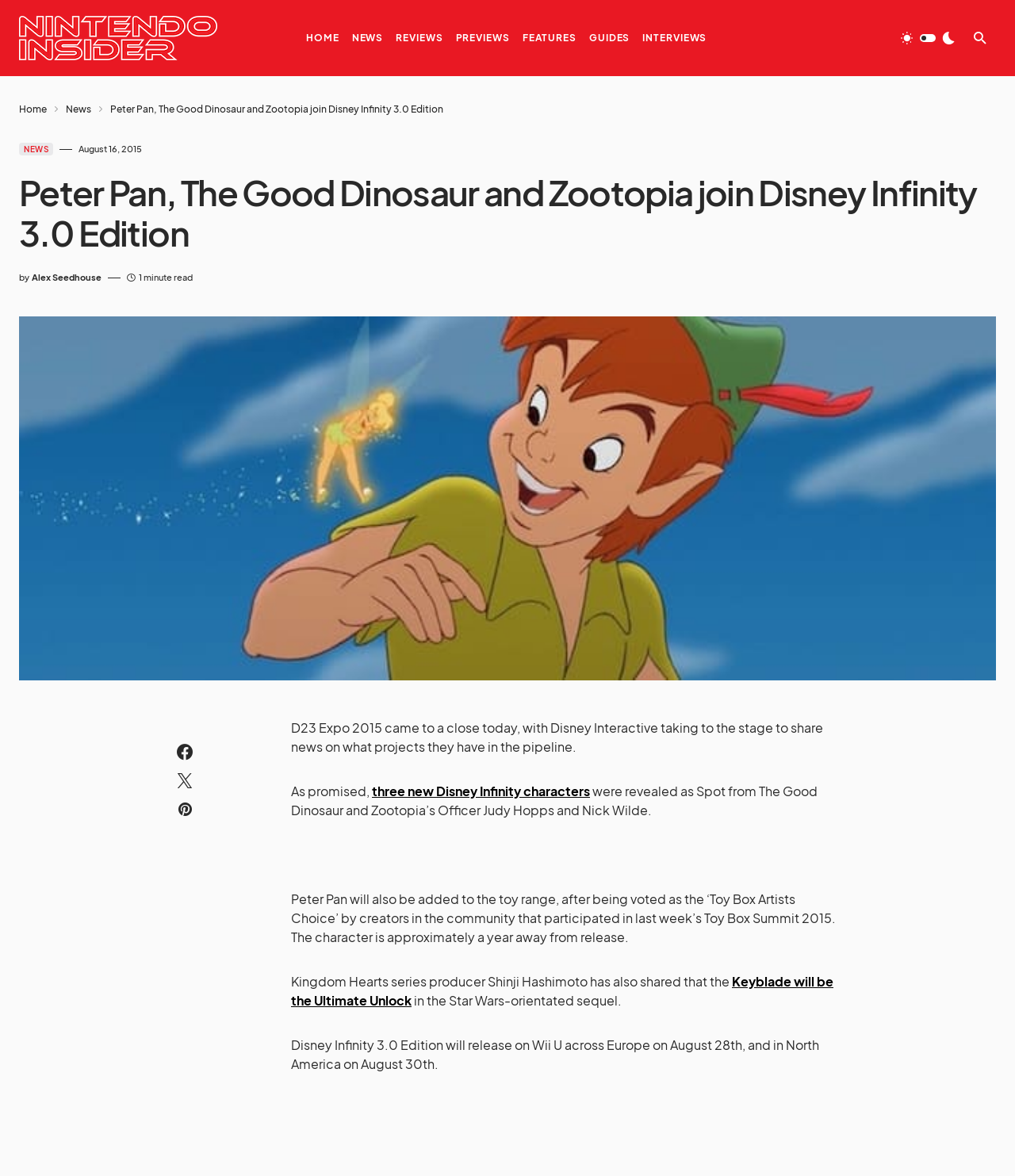Specify the bounding box coordinates of the area to click in order to follow the given instruction: "Click on the NEWS link."

[0.347, 0.0, 0.378, 0.065]